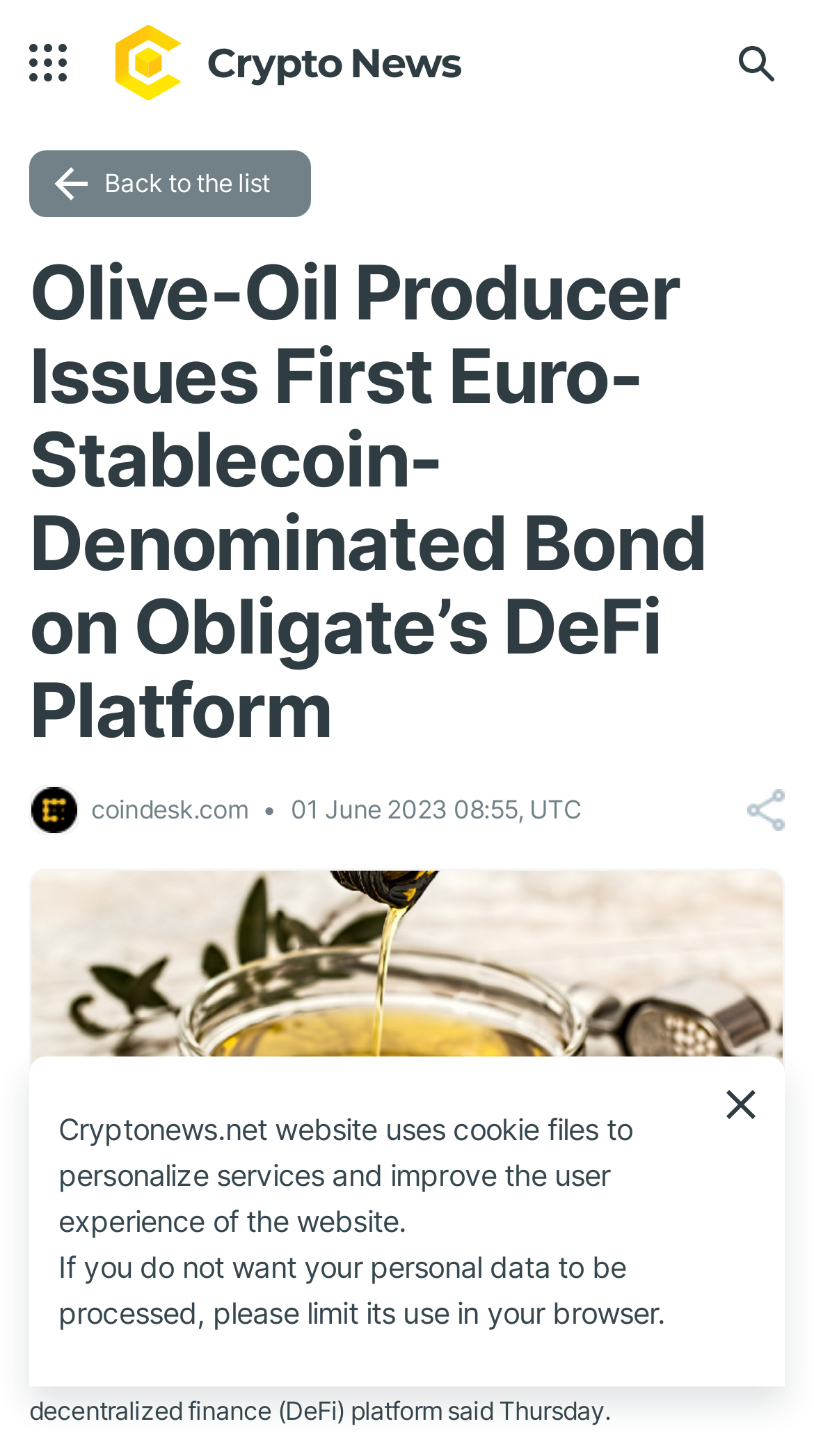Using the information shown in the image, answer the question with as much detail as possible: What is the type of finance mentioned in the article?

The type of finance mentioned in the article can be found in the paragraph of text that describes the article, which states 'the Switzerland-based decentralized finance (DeFi) platform said Thursday'.